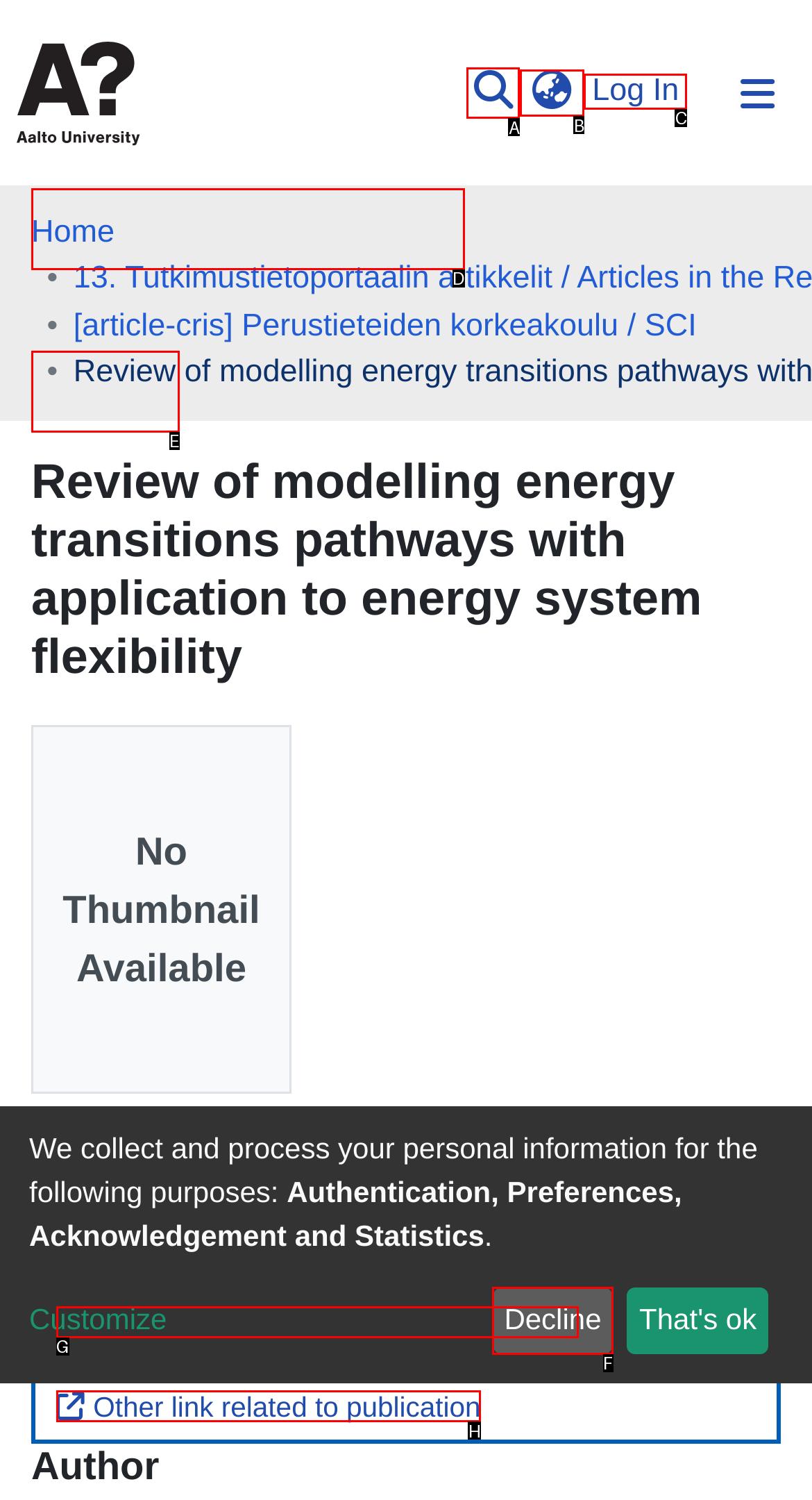Identify the correct UI element to click on to achieve the task: Search for a keyword. Provide the letter of the appropriate element directly from the available choices.

A